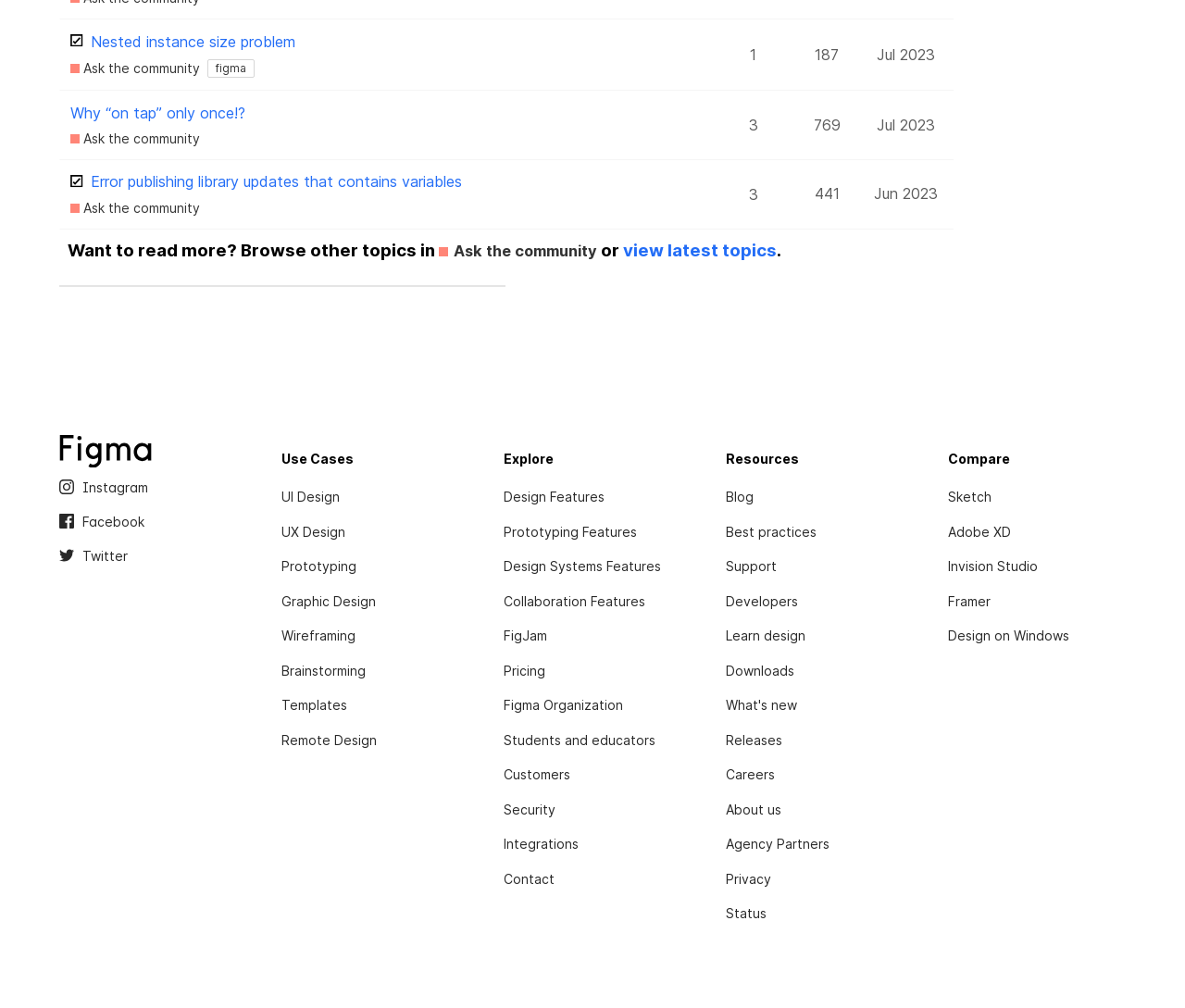Identify the bounding box coordinates of the HTML element based on this description: "Design on Windows".

[0.8, 0.616, 0.902, 0.645]